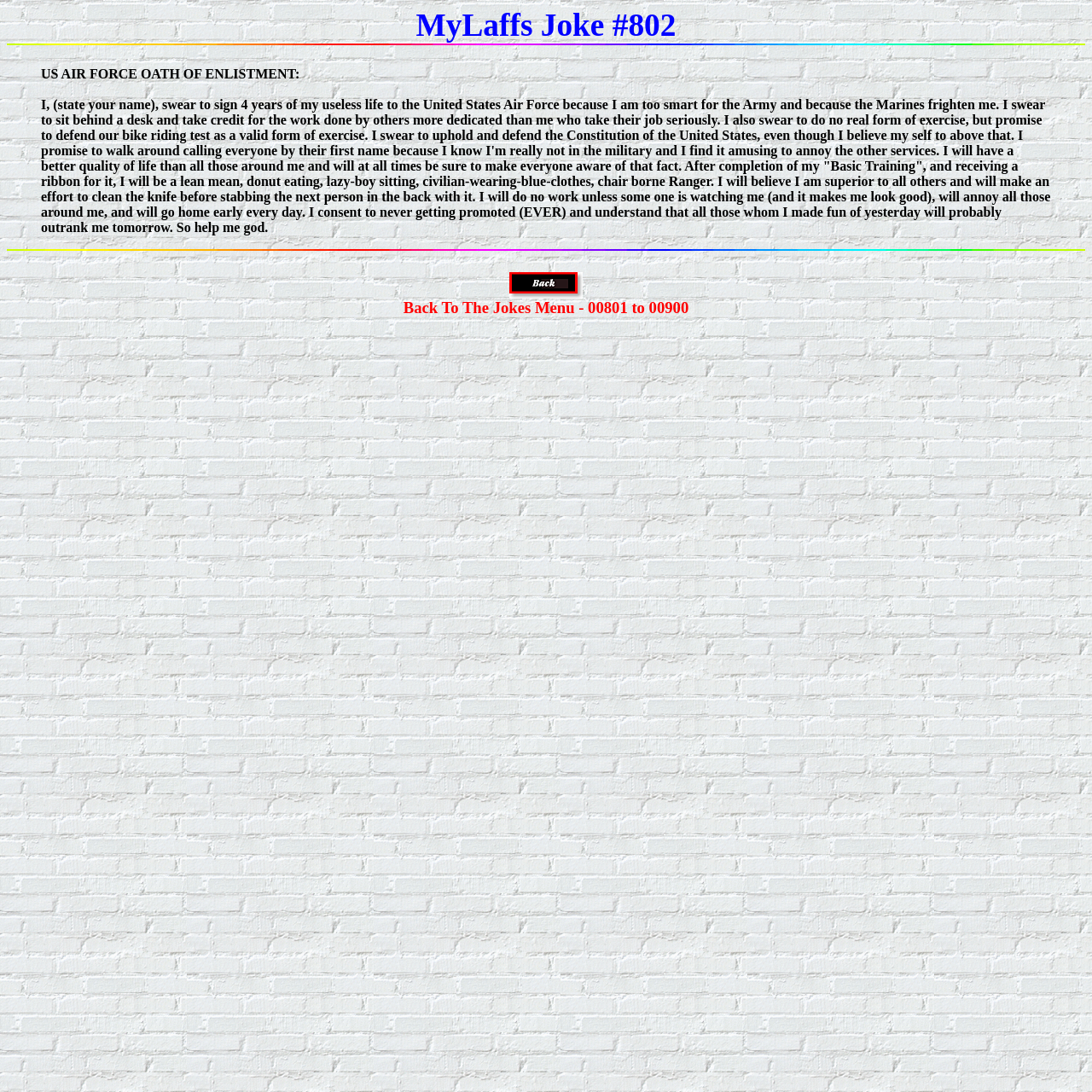How is the joke formatted?
Based on the image, answer the question in a detailed manner.

The joke is formatted as a blockquote, which is a HTML element used to indicate a quotation or a passage being highlighted. The blockquote element is used to set the joke apart from the rest of the webpage and to make it stand out visually.